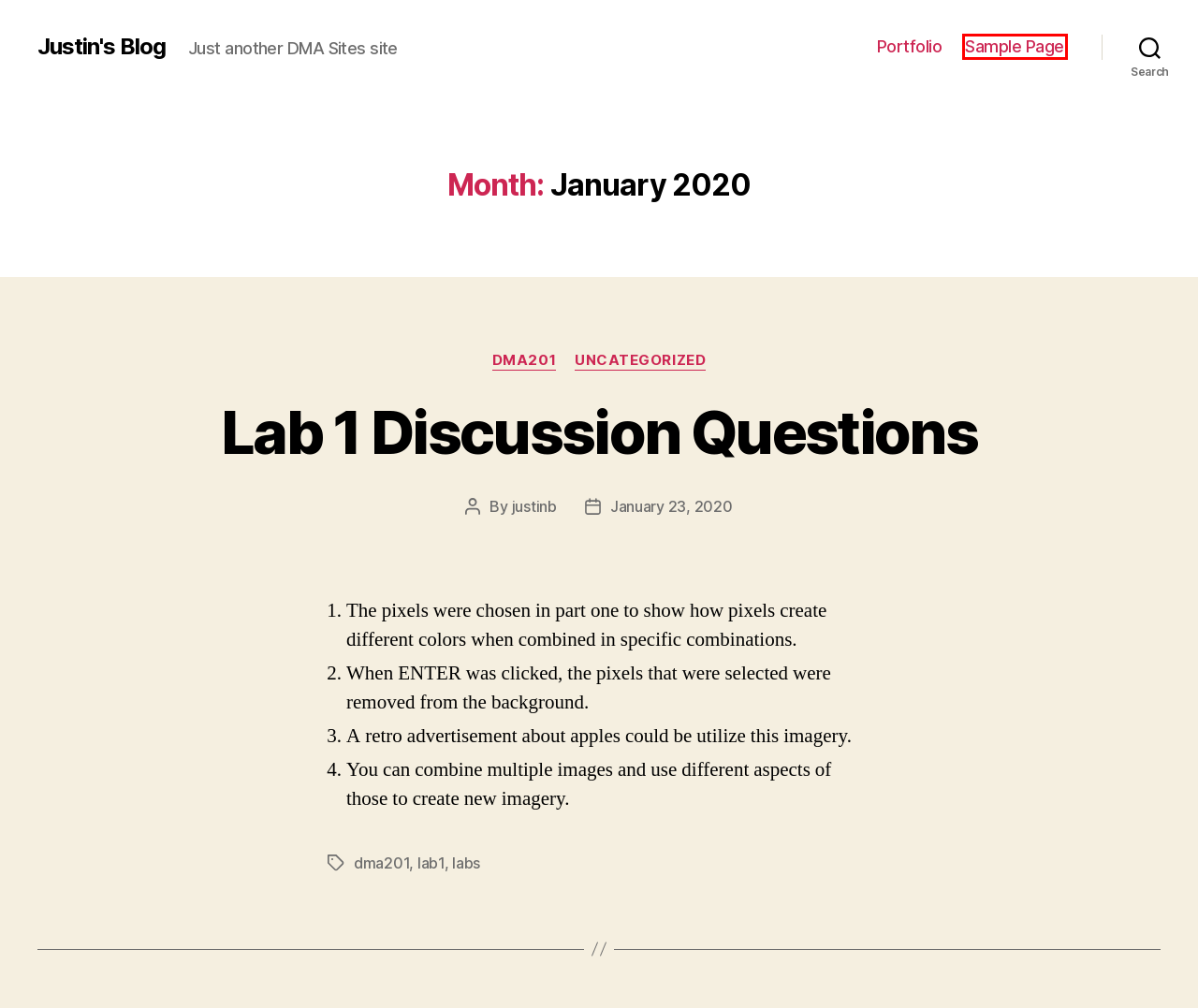Given a screenshot of a webpage with a red bounding box around an element, choose the most appropriate webpage description for the new page displayed after clicking the element within the bounding box. Here are the candidates:
A. Lab 1 Discussion Questions – Justin’s Blog
B. dma201 – Justin’s Blog
C. Justin’s Blog – Just another DMA Sites site
D. Portfolio – Justin’s Blog
E. Uncategorized – Justin’s Blog
F. Sample Page – Justin’s Blog
G. justinb – Justin’s Blog
H. labs – Justin’s Blog

F